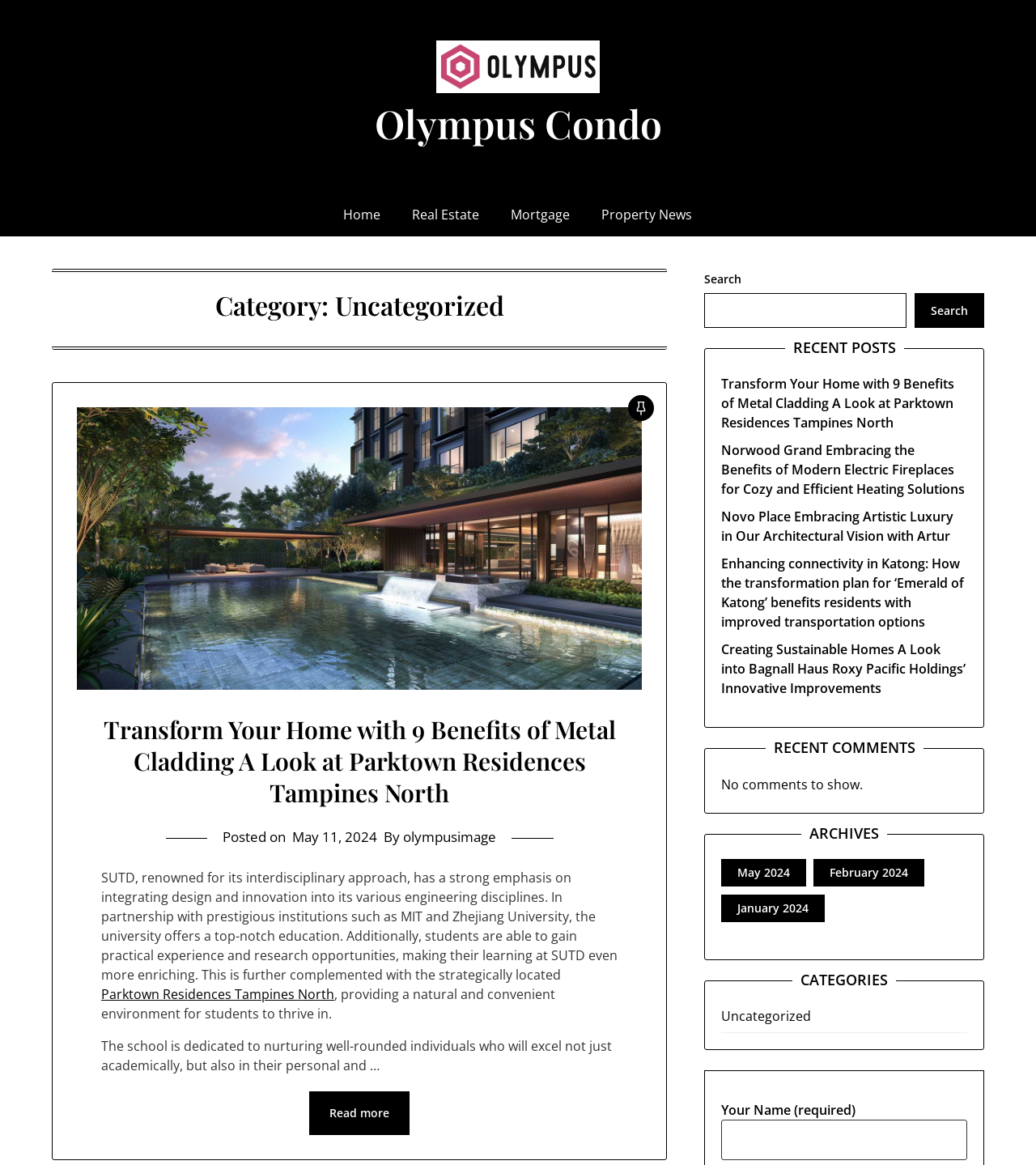Please determine the bounding box coordinates of the element to click in order to execute the following instruction: "Click the Olympus Condo Logo". The coordinates should be four float numbers between 0 and 1, specified as [left, top, right, bottom].

[0.421, 0.035, 0.579, 0.084]